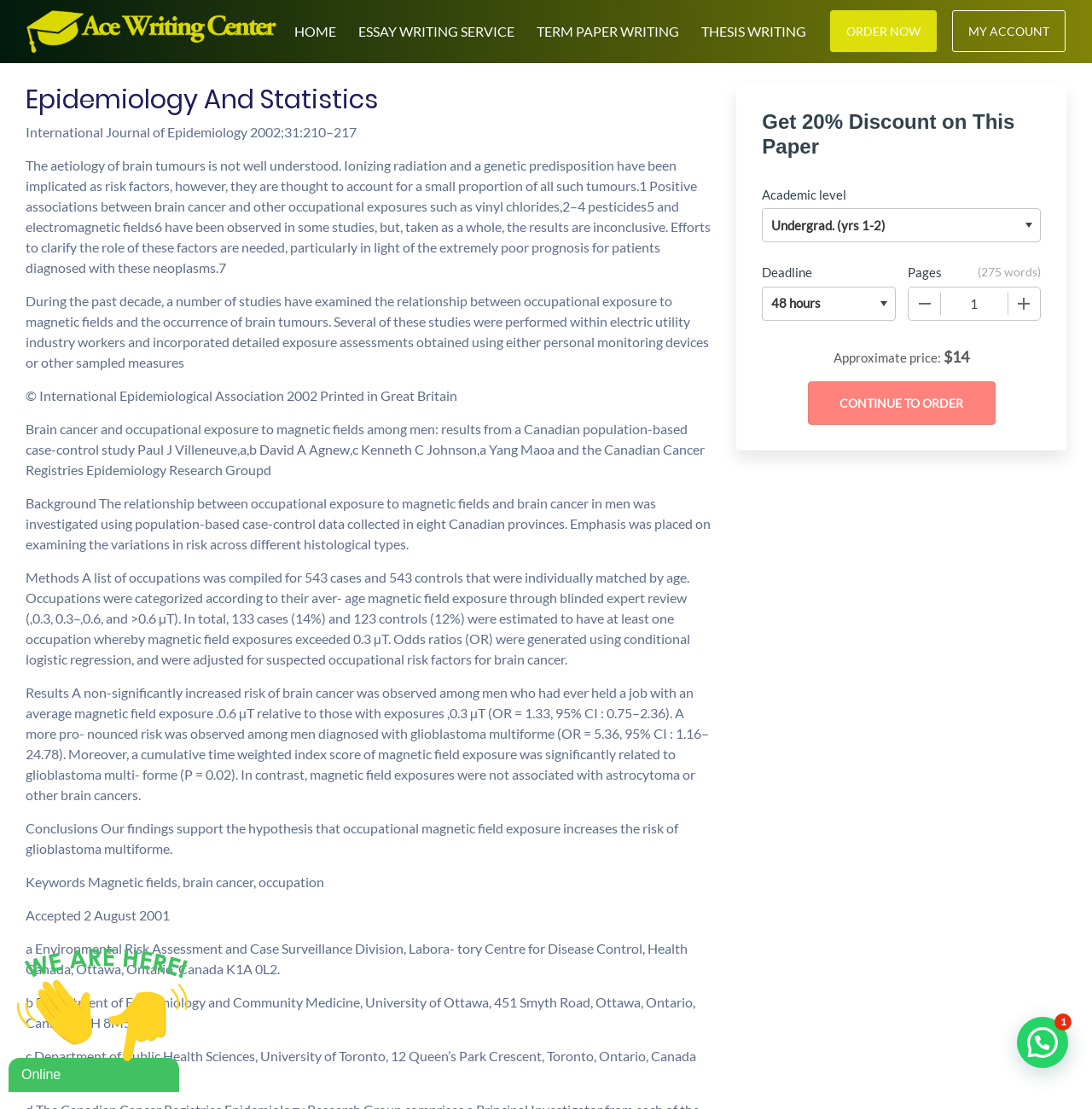Could you locate the bounding box coordinates for the section that should be clicked to accomplish this task: "Click the 'ORDER NOW' button".

[0.76, 0.009, 0.858, 0.047]